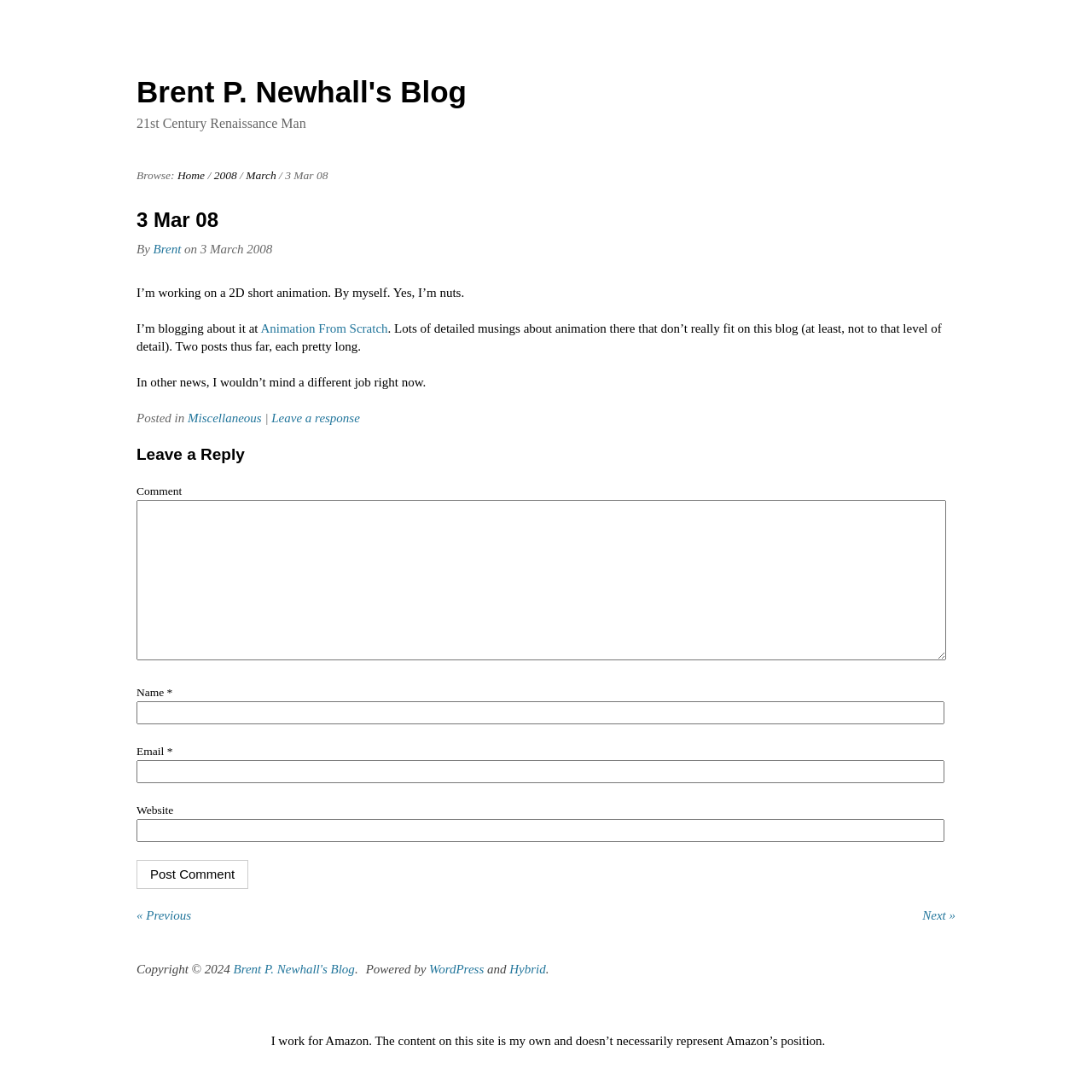Indicate the bounding box coordinates of the element that needs to be clicked to satisfy the following instruction: "Go to Home page". The coordinates should be four float numbers between 0 and 1, i.e., [left, top, right, bottom].

[0.162, 0.155, 0.188, 0.166]